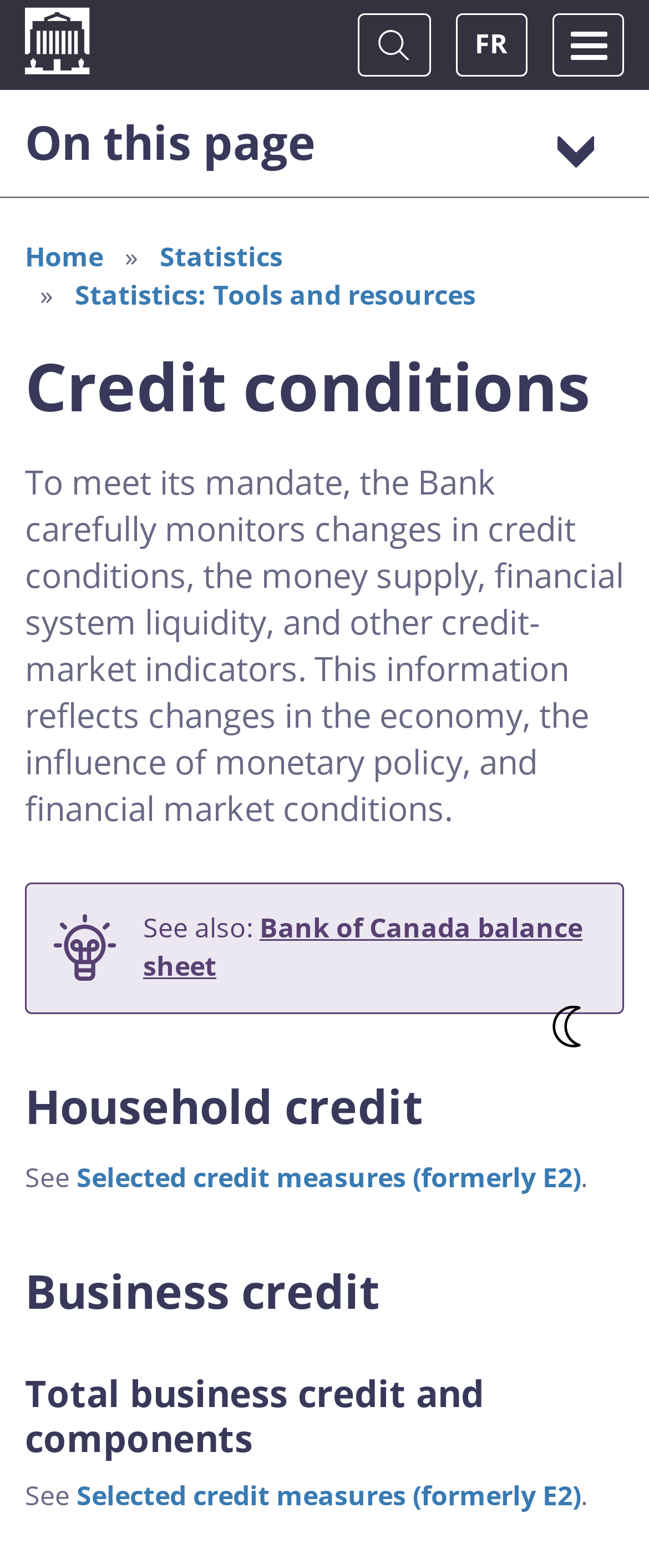Please locate the bounding box coordinates for the element that should be clicked to achieve the following instruction: "Search". Ensure the coordinates are given as four float numbers between 0 and 1, i.e., [left, top, right, bottom].

[0.552, 0.008, 0.663, 0.049]